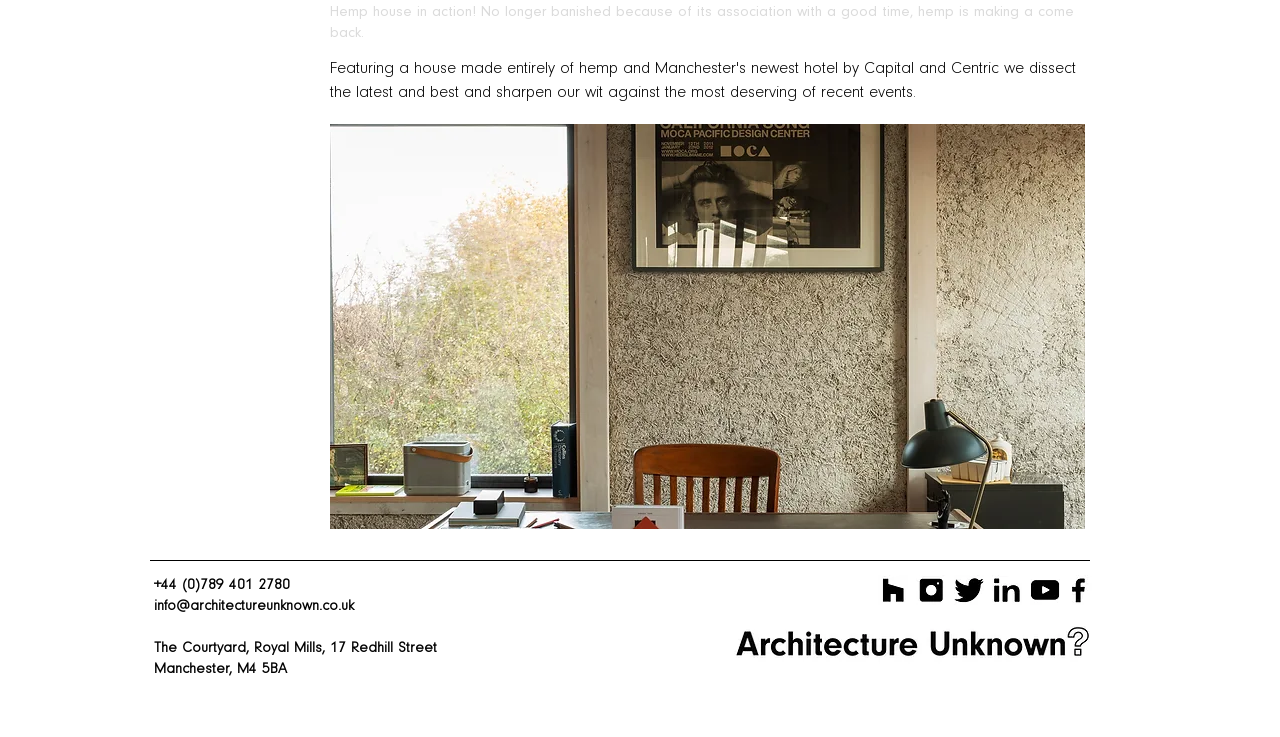Please locate the bounding box coordinates of the element's region that needs to be clicked to follow the instruction: "Click the Architecture Unknown Logo". The bounding box coordinates should be provided as four float numbers between 0 and 1, i.e., [left, top, right, bottom].

[0.57, 0.833, 0.852, 0.915]